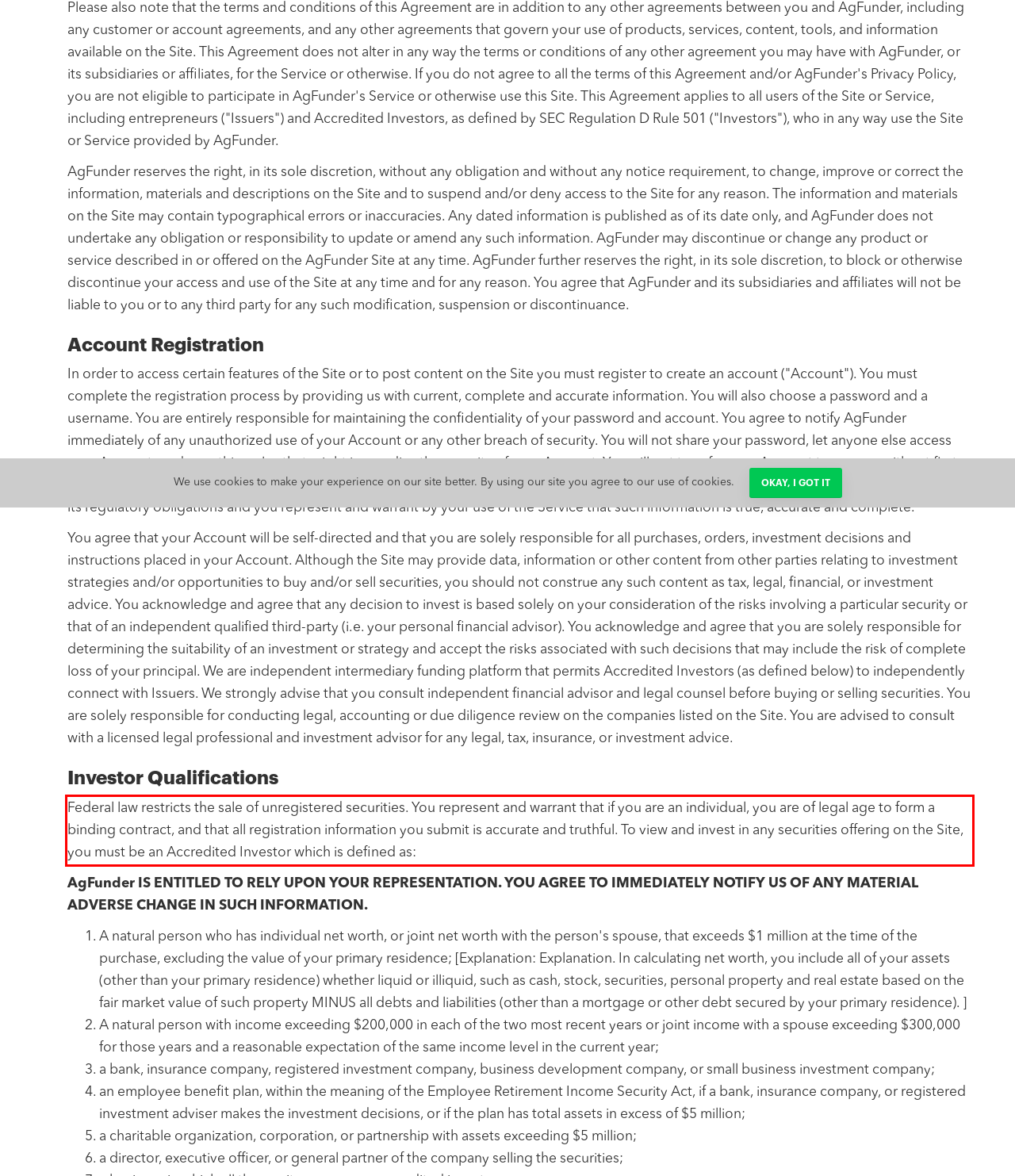Perform OCR on the text inside the red-bordered box in the provided screenshot and output the content.

Federal law restricts the sale of unregistered securities. You represent and warrant that if you are an individual, you are of legal age to form a binding contract, and that all registration information you submit is accurate and truthful. To view and invest in any securities offering on the Site, you must be an Accredited Investor which is defined as: